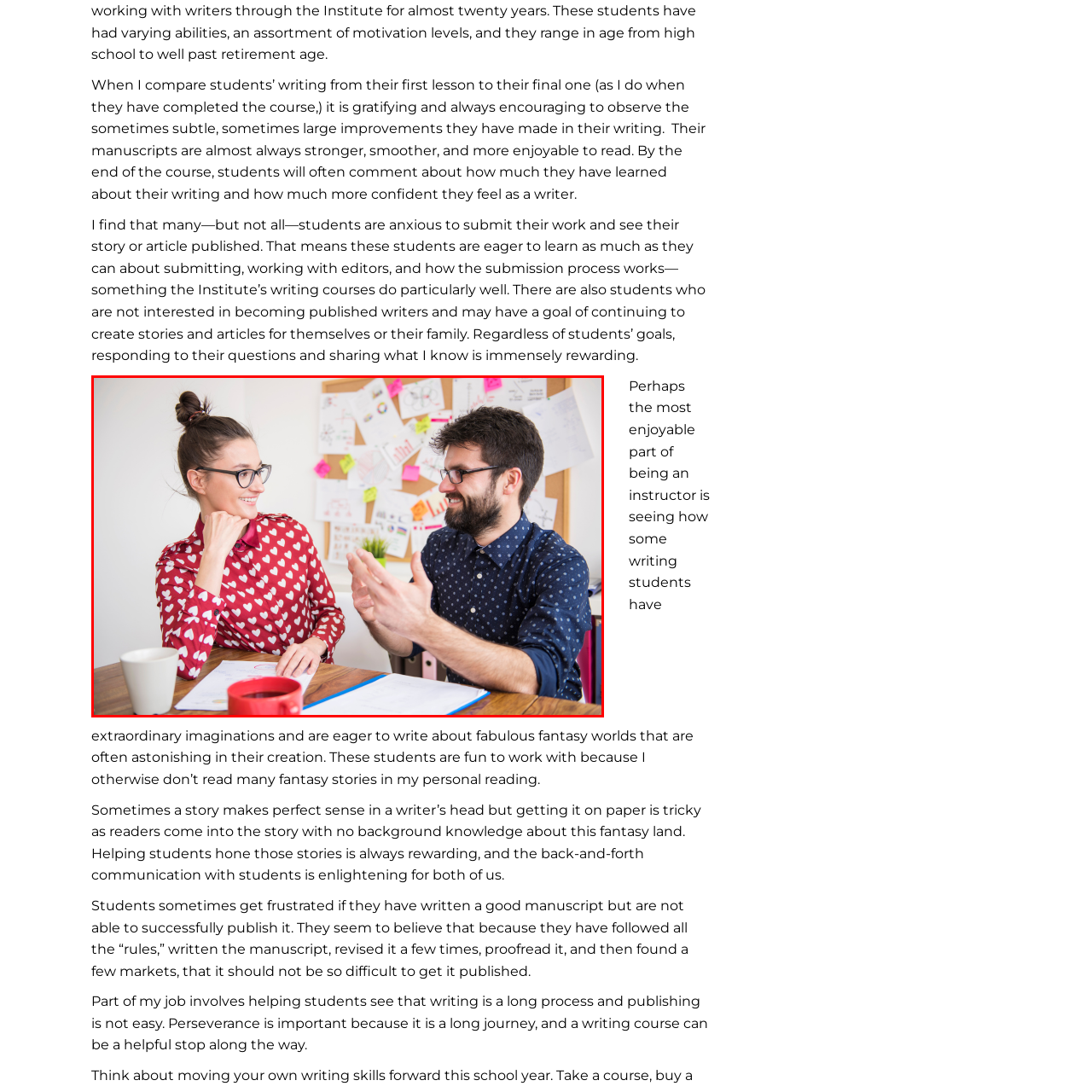What suggests a cozy and inviting atmosphere?
Inspect the image enclosed in the red bounding box and provide a thorough answer based on the information you see.

The presence of coffee cups suggests a cozy and inviting atmosphere, conducive to productive conversations and idea generation, which is essential for a writing workshop.